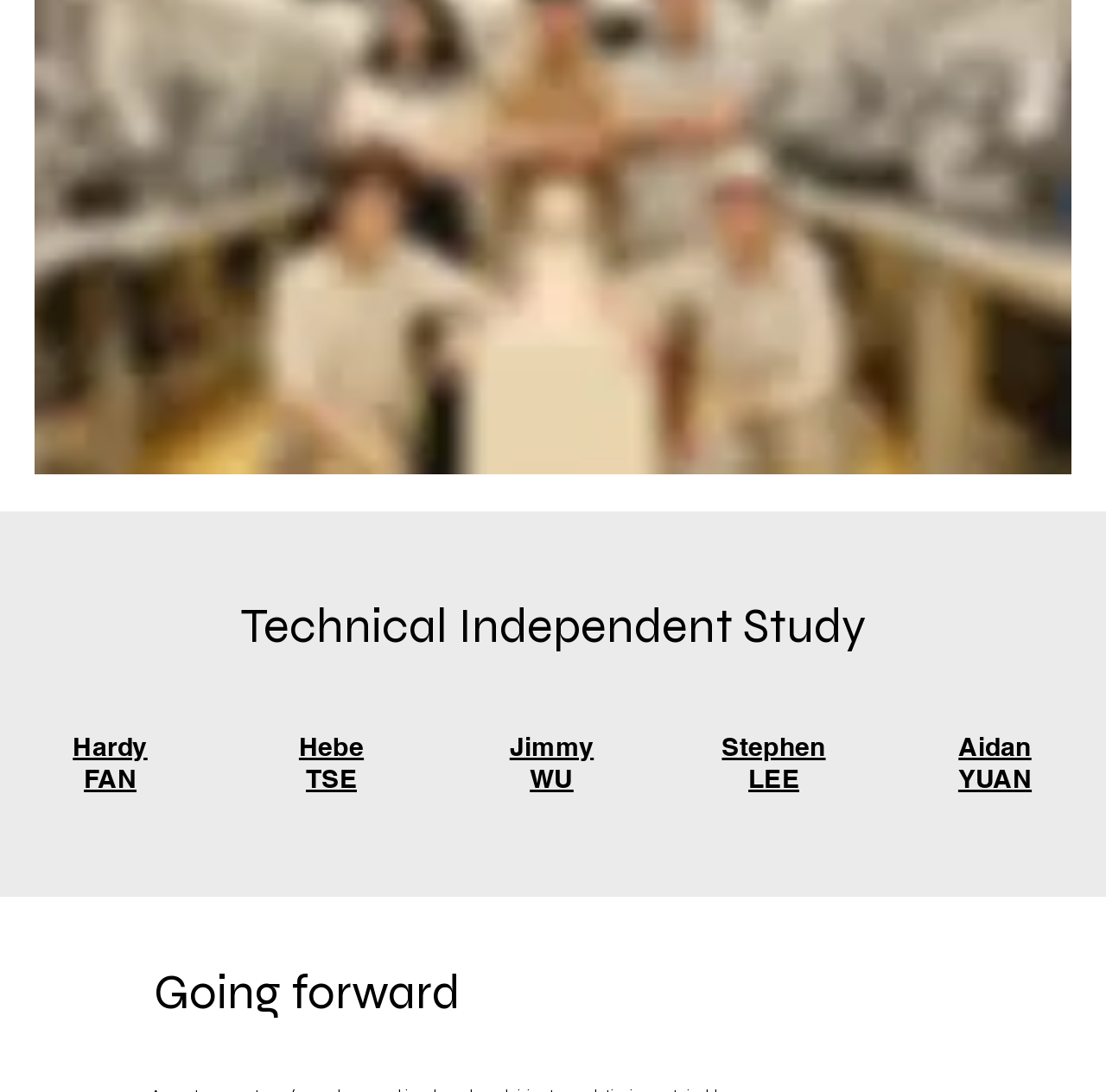Refer to the image and answer the question with as much detail as possible: How many people are listed on this webpage?

I counted the number of heading elements that contain names, and found that there are five: Hardy FAN, Hebe TSE, Jimmy WU, Stephen LEE, and Aidan YUAN. Therefore, there are 5 people listed on this webpage.